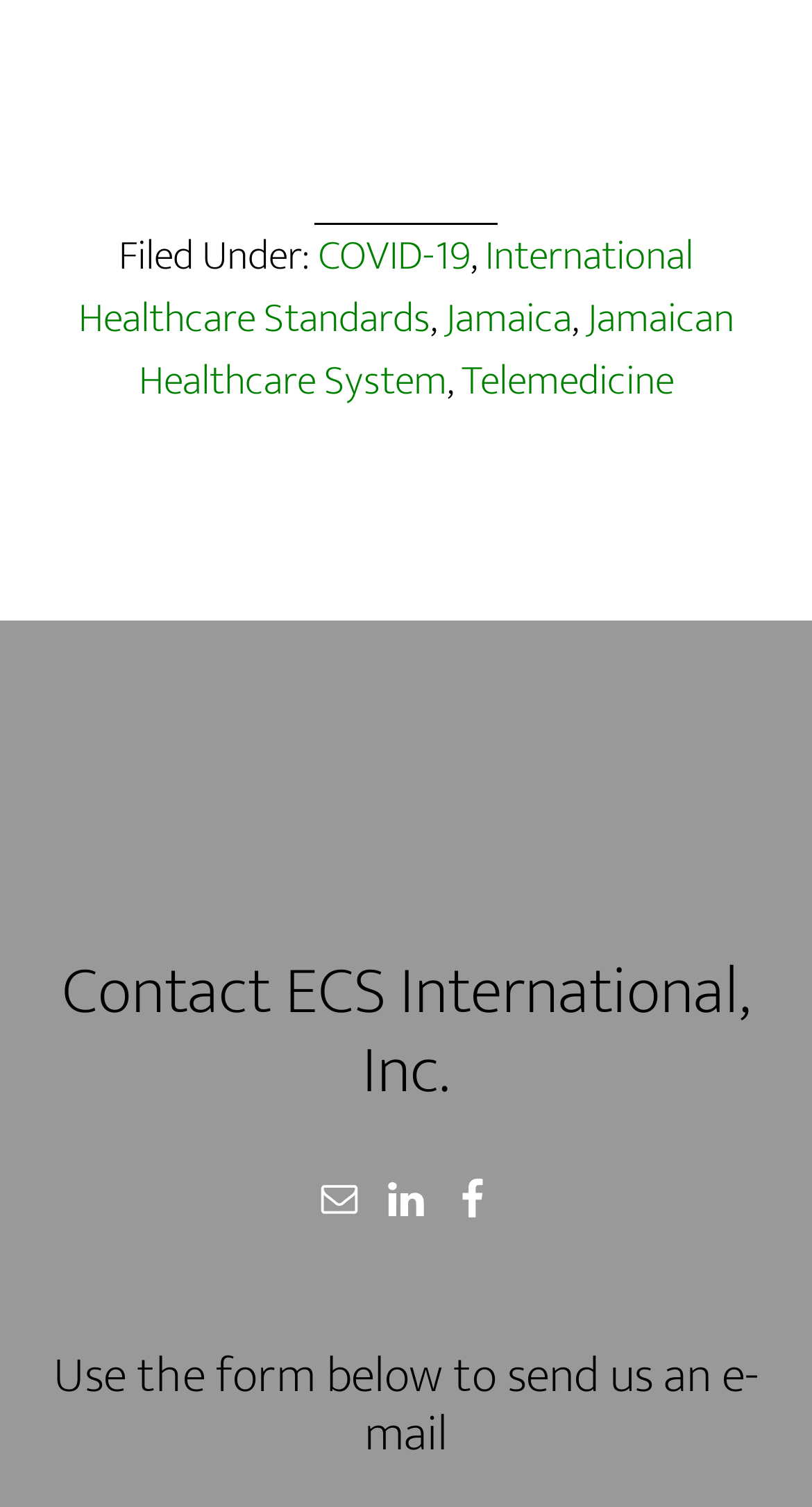Determine the bounding box coordinates of the clickable region to execute the instruction: "View LinkedIn profile". The coordinates should be four float numbers between 0 and 1, denoted as [left, top, right, bottom].

[0.474, 0.781, 0.526, 0.809]